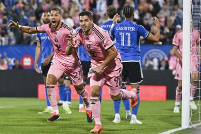Describe thoroughly the contents of the image.

In this exciting moment captured during a soccer match, two players in vibrant pink jerseys celebrate a goal, showcasing their enthusiasm and teamwork. The player in the foreground, with a determined expression, points towards the crowd, while his teammate joyfully raises his arms in celebration beside him. In the background, a player from the opposing team can be seen, showing signs of frustration as the scene unfolds. The stadium is filled with spectators, emphasizing the intense atmosphere of the game. This image perfectly encapsulates the spirit and excitement of competitive sports, particularly in the context of a thrilling match night, potentially highlighting the performances of a team such as Inter Miami or a similar club competing in a key tournament.